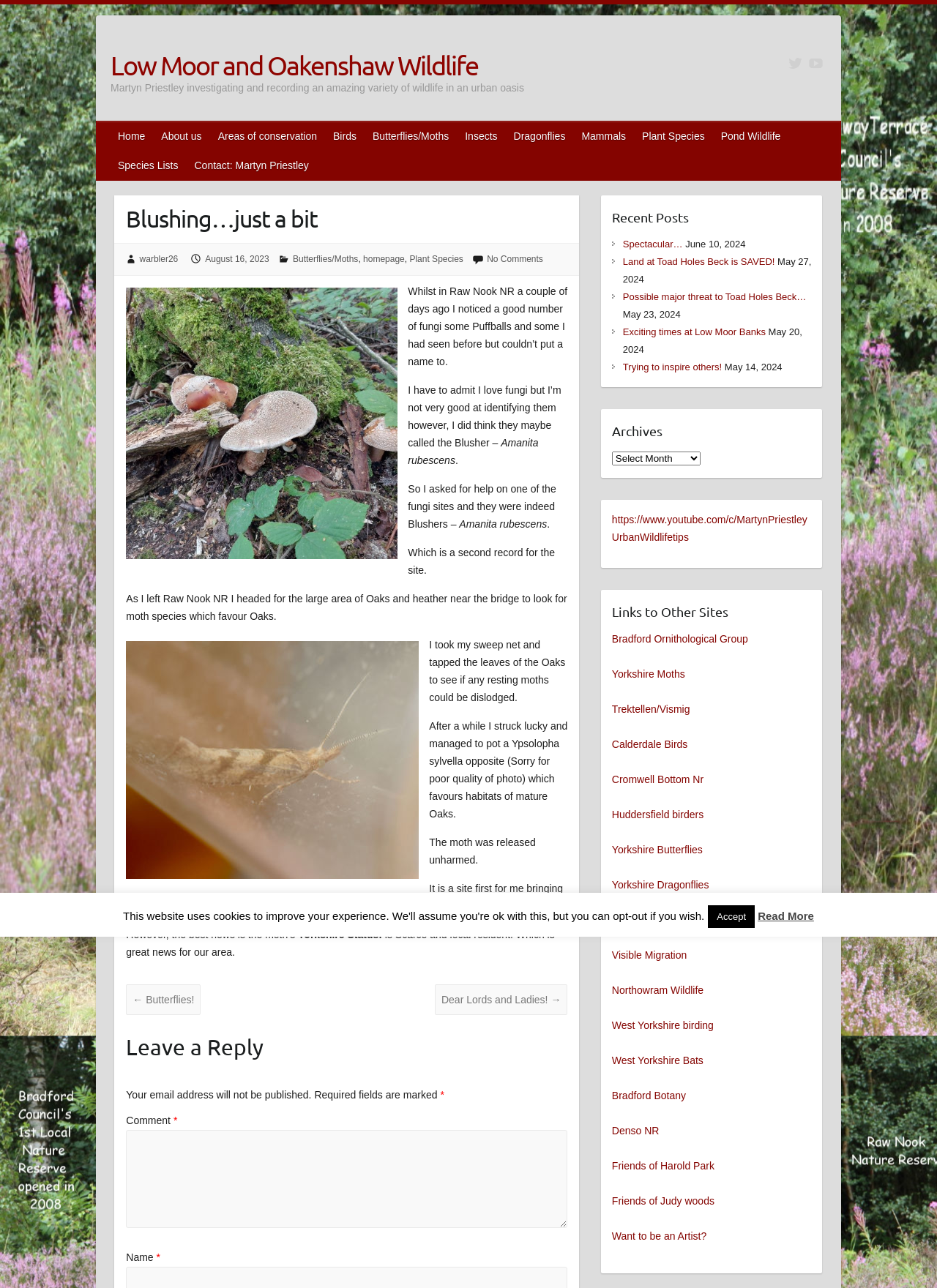Determine the coordinates of the bounding box that should be clicked to complete the instruction: "Click on the 'Home' link". The coordinates should be represented by four float numbers between 0 and 1: [left, top, right, bottom].

[0.118, 0.094, 0.164, 0.117]